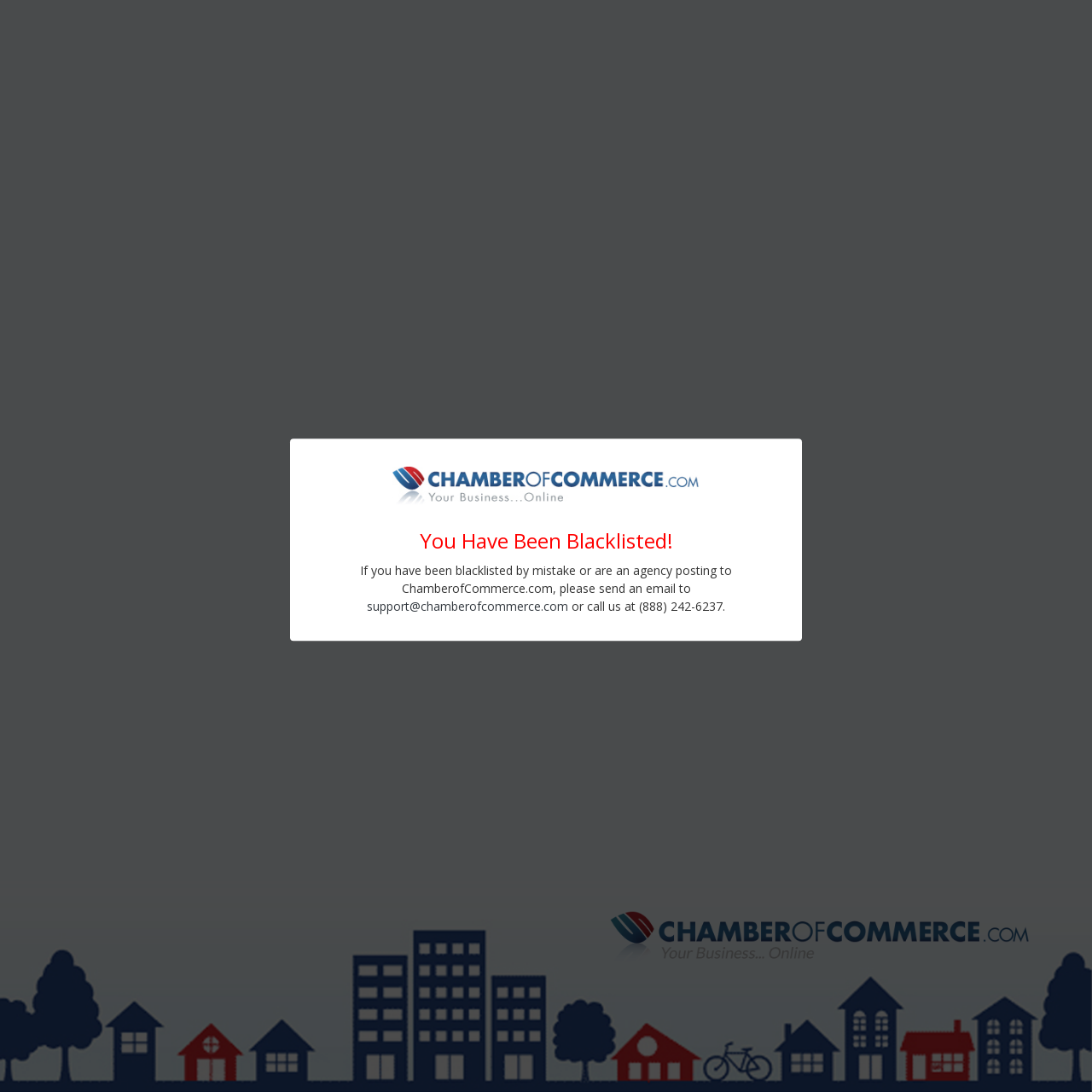Based on the element description support@chamberofcommerce.com, identify the bounding box of the UI element in the given webpage screenshot. The coordinates should be in the format (top-left x, top-left y, bottom-right x, bottom-right y) and must be between 0 and 1.

[0.336, 0.547, 0.52, 0.562]